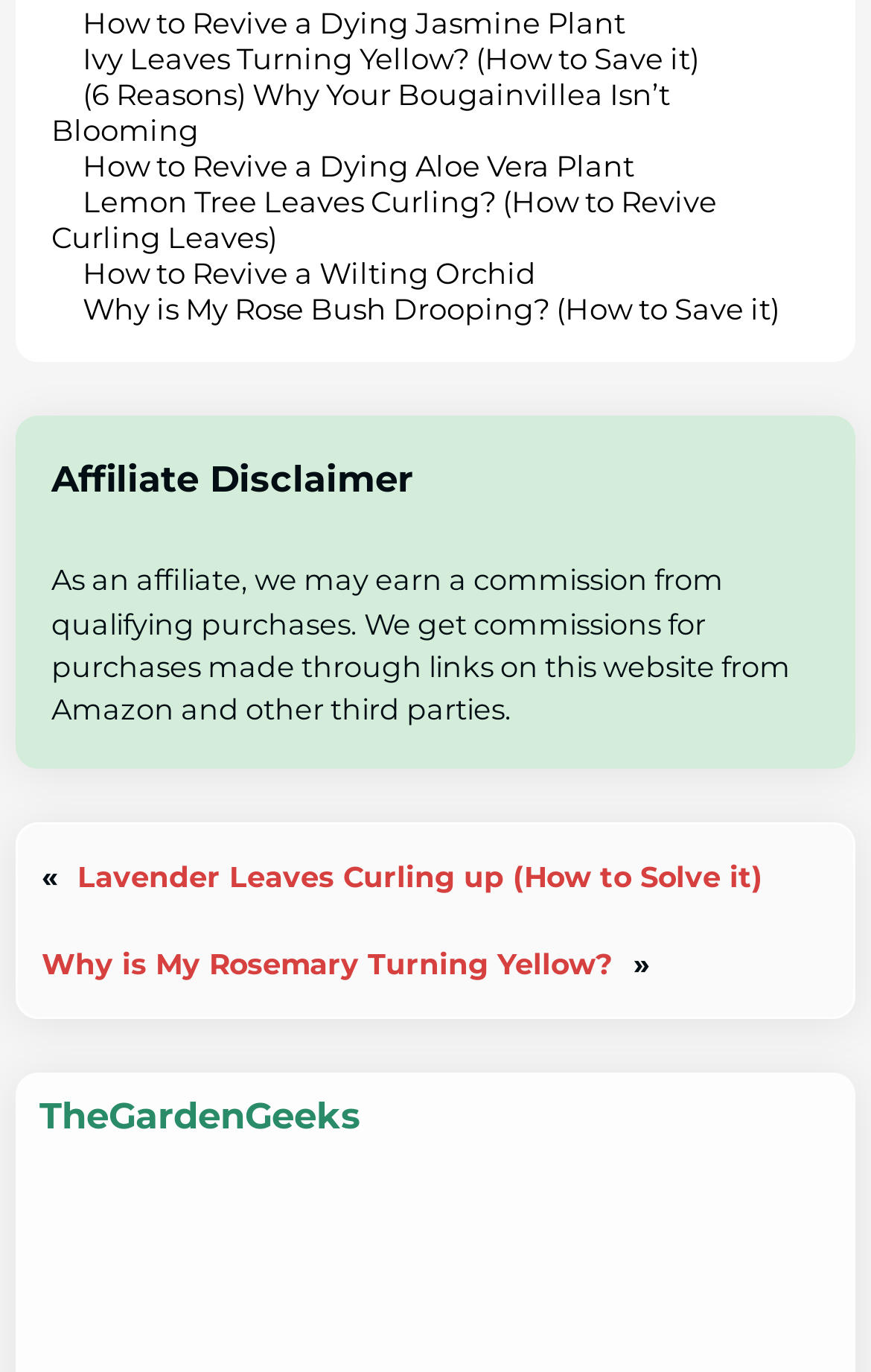Please provide a comprehensive response to the question below by analyzing the image: 
What is the topic of the last link?

The last link on the webpage has an OCR text 'Why is My Rose Bush Drooping? (How to Save it)' and an accompanying image of a drooping rose bush, indicating that the topic of the link is why a rose bush is drooping and how to save it.